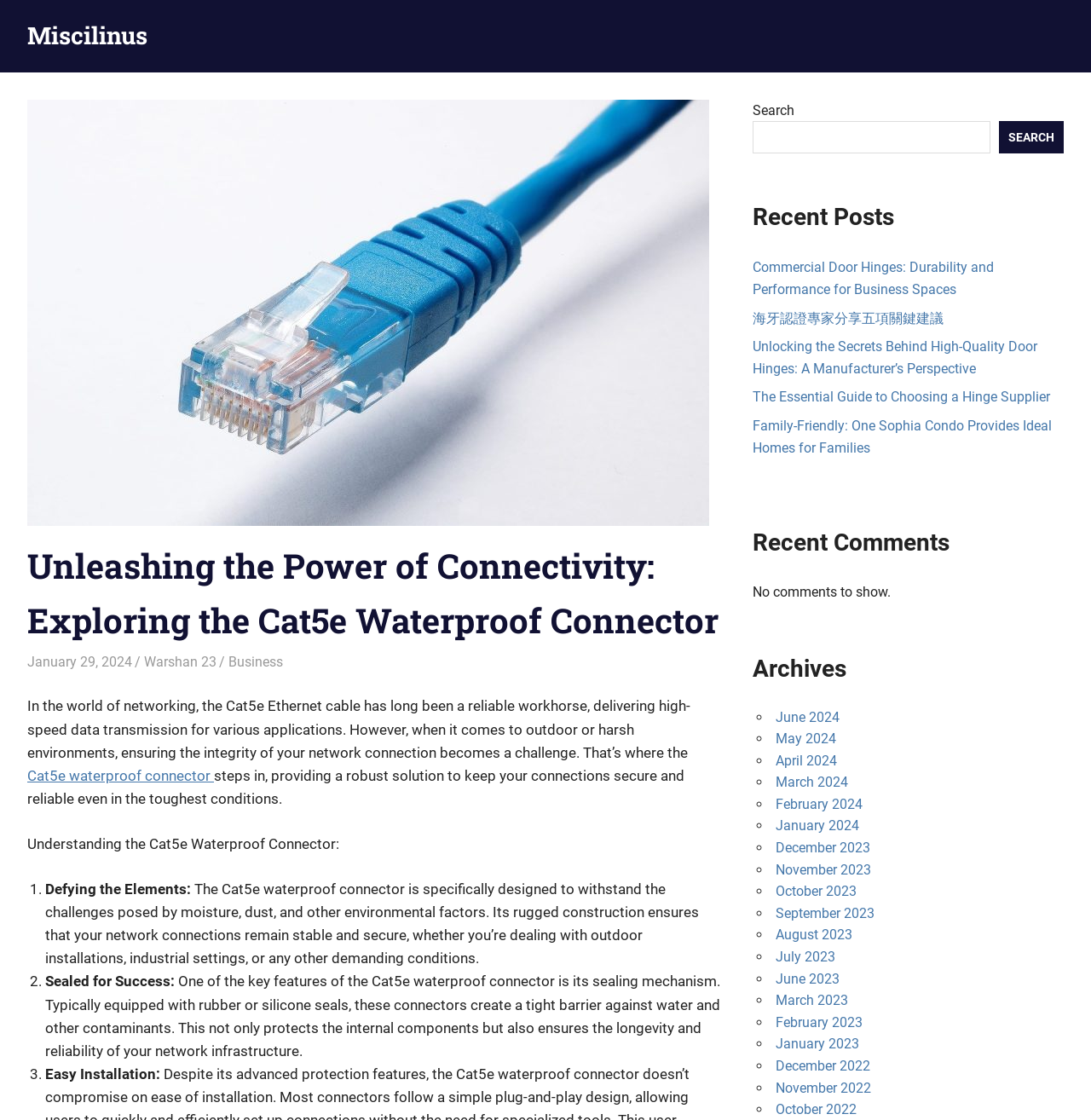Could you locate the bounding box coordinates for the section that should be clicked to accomplish this task: "Click on the link 'Cat5e waterproof connector'".

[0.025, 0.685, 0.196, 0.7]